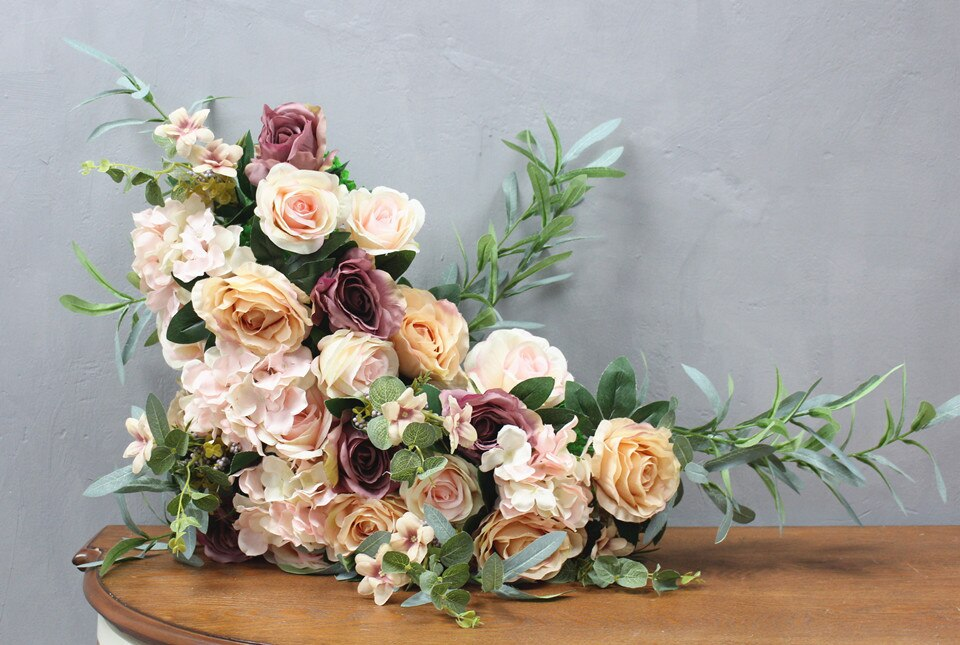What type of surface is the arrangement placed on?
Refer to the image and provide a one-word or short phrase answer.

Warm wooden surface